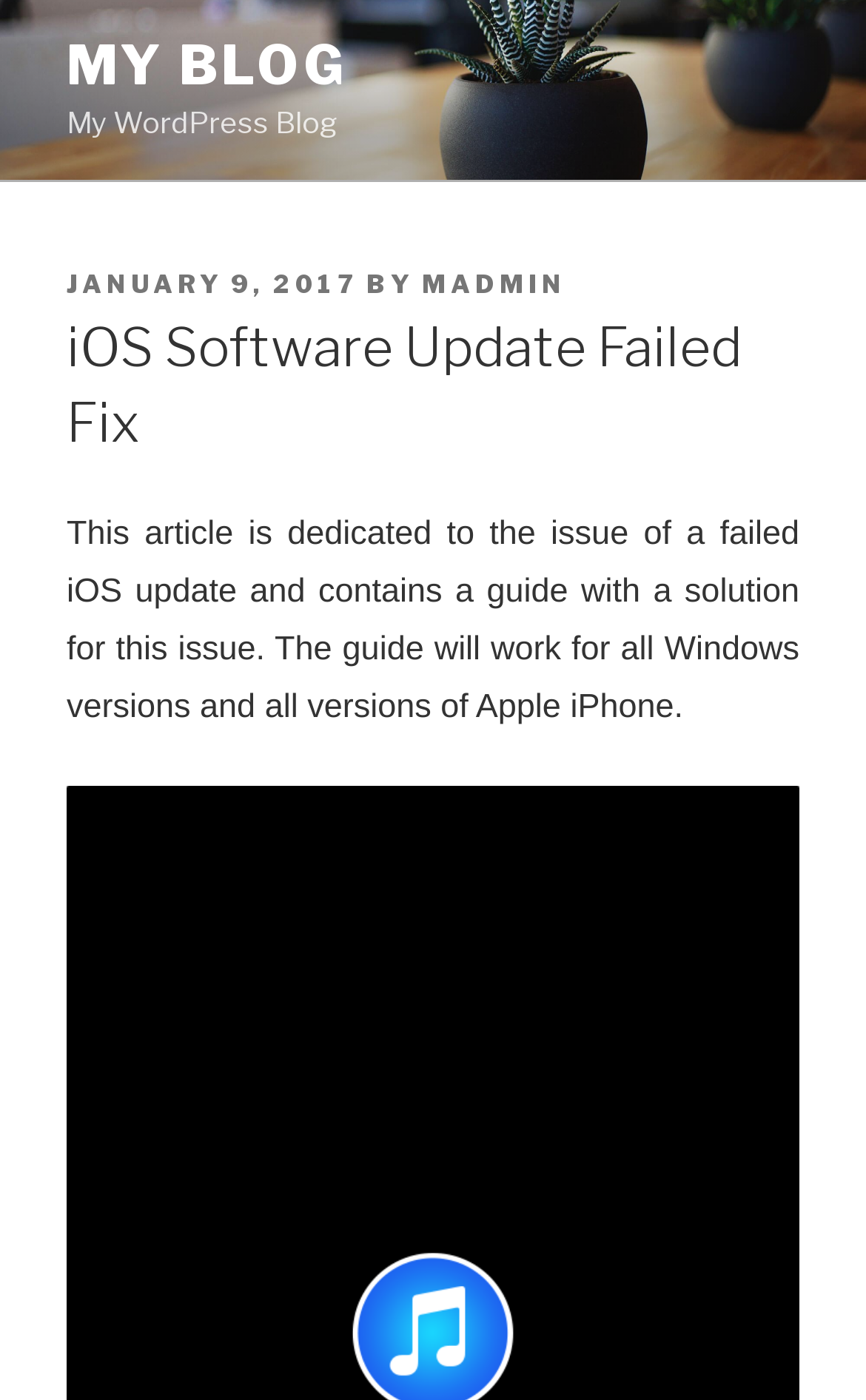Locate the UI element described by madmin in the provided webpage screenshot. Return the bounding box coordinates in the format (top-left x, top-left y, bottom-right x, bottom-right y), ensuring all values are between 0 and 1.

[0.487, 0.192, 0.654, 0.214]